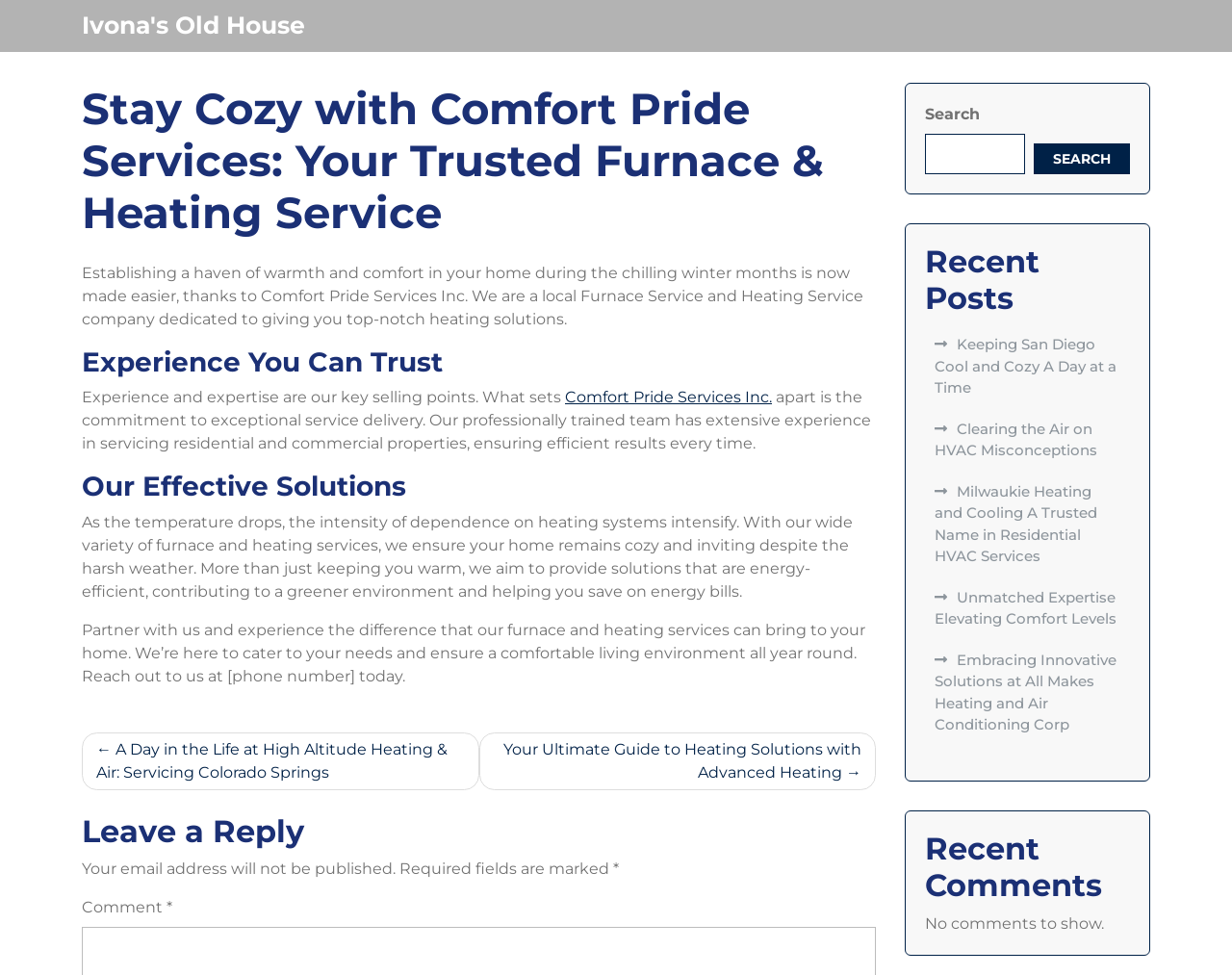Find the bounding box coordinates for the HTML element described as: "Unmatched Expertise Elevating Comfort Levels". The coordinates should consist of four float values between 0 and 1, i.e., [left, top, right, bottom].

[0.759, 0.603, 0.906, 0.644]